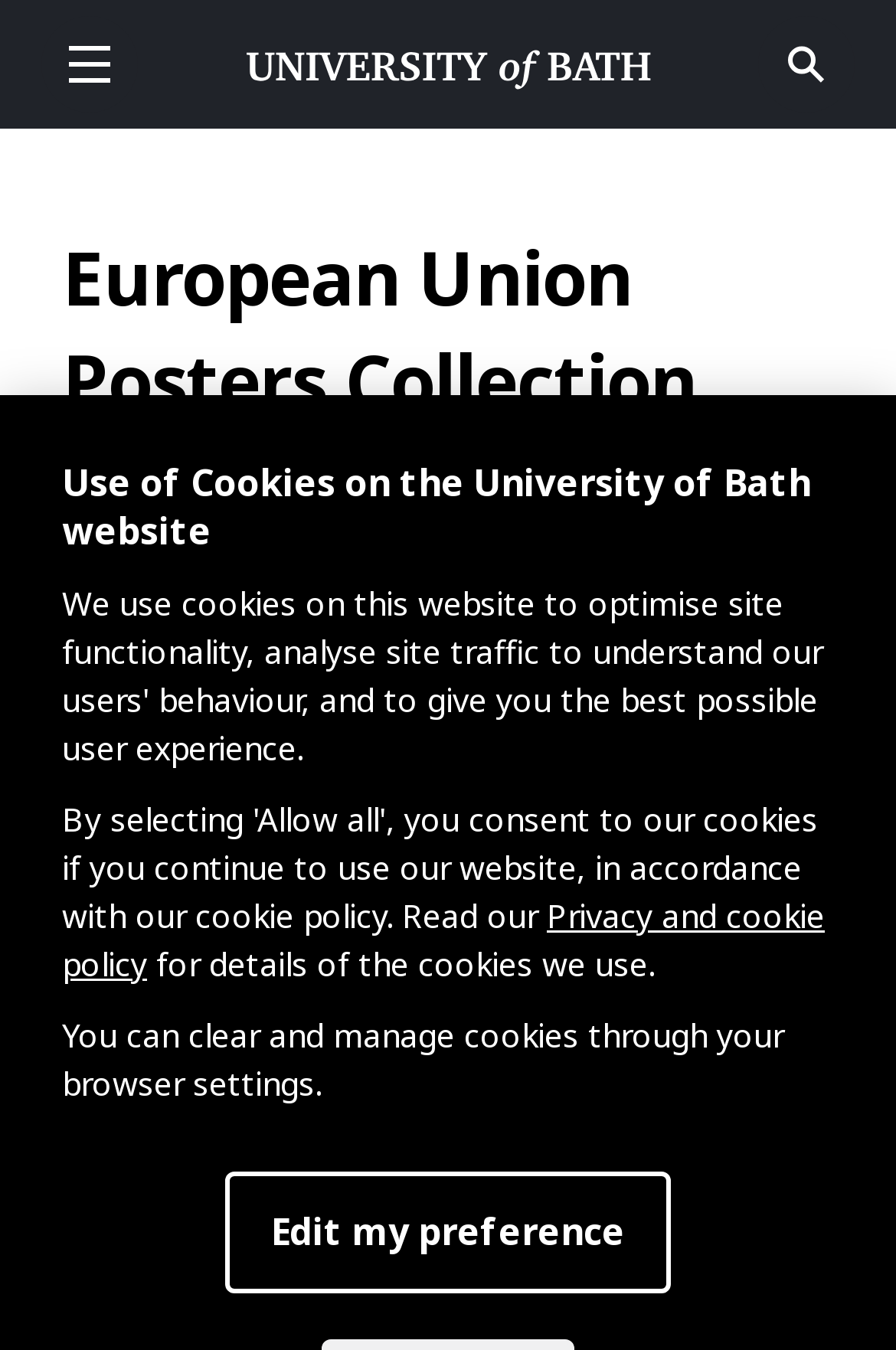Given the following UI element description: "University of Bath", find the bounding box coordinates in the webpage screenshot.

[0.269, 0.0, 0.731, 0.095]